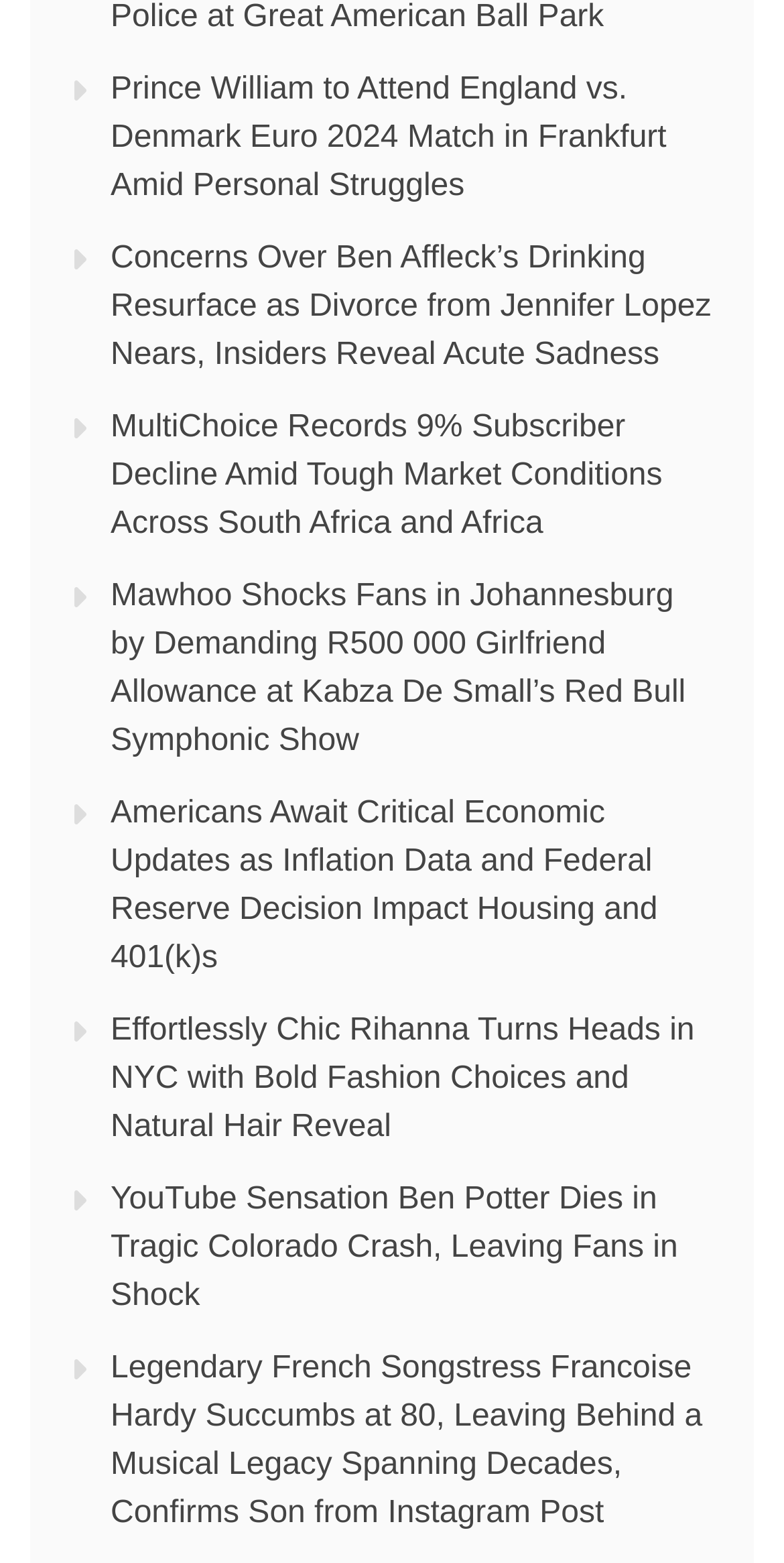What is the event where Mawhoo demanded a R500 000 girlfriend allowance?
Based on the screenshot, give a detailed explanation to answer the question.

The article title 'Mawhoo Shocks Fans in Johannesburg by Demanding R500 000 Girlfriend Allowance at Kabza De Small’s Red Bull Symphonic Show' suggests that the event where Mawhoo demanded a R500 000 girlfriend allowance is Kabza De Small’s Red Bull Symphonic Show.